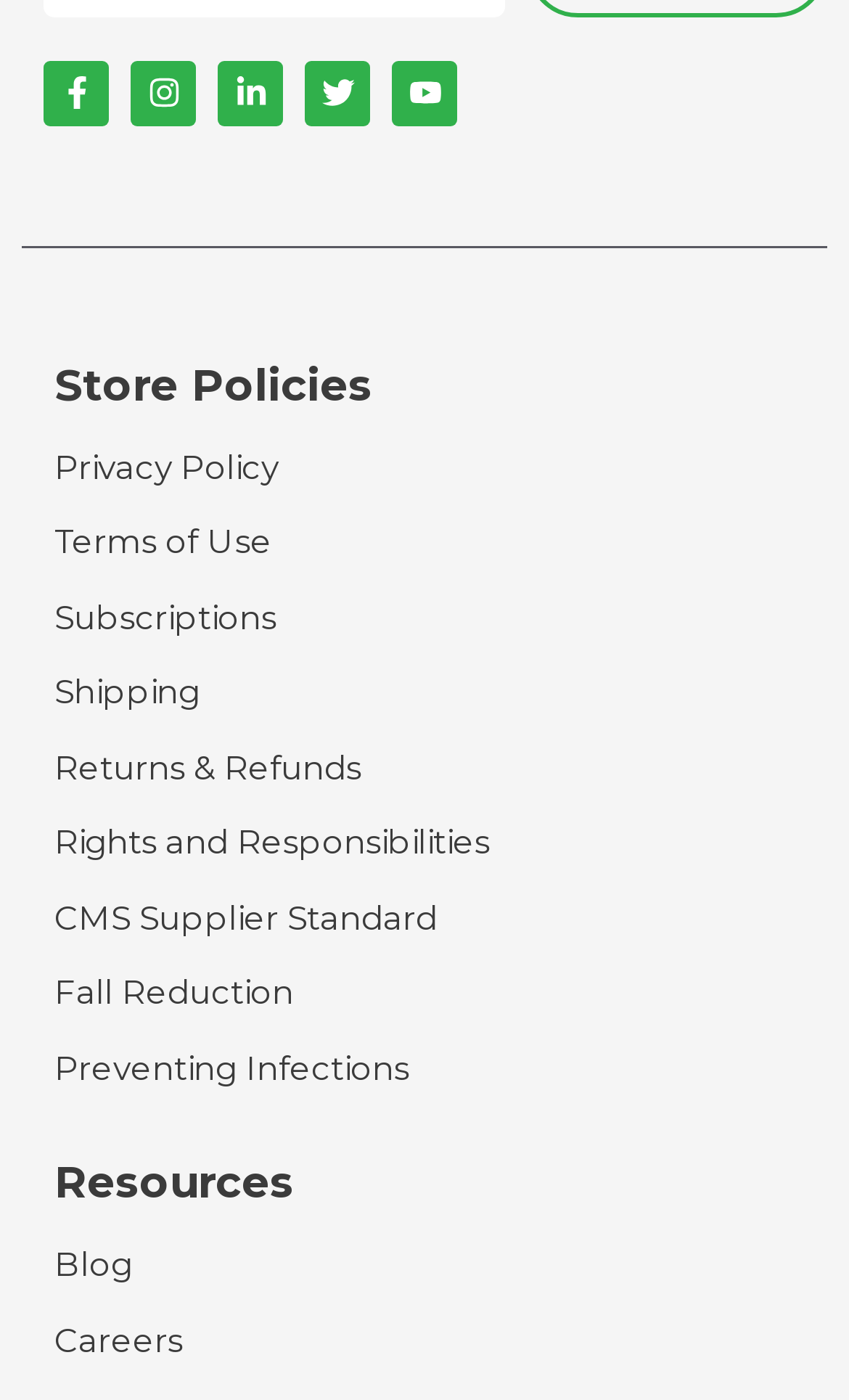Determine the bounding box coordinates for the area that needs to be clicked to fulfill this task: "Contact Lord + Heinlein at 612-333-LORD (5673)". The coordinates must be given as four float numbers between 0 and 1, i.e., [left, top, right, bottom].

None